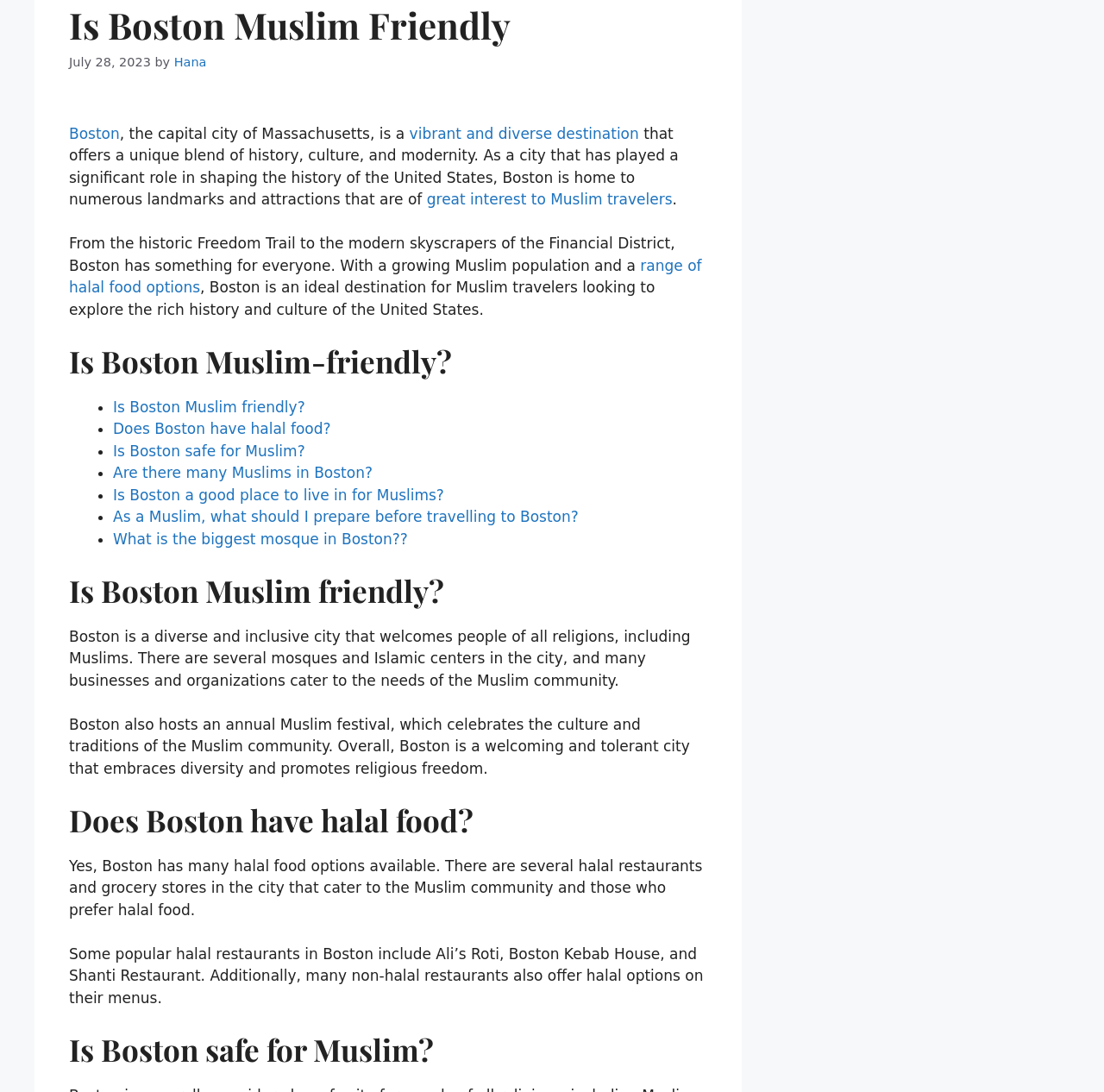Given the element description range of halal food options, identify the bounding box coordinates for the UI element on the webpage screenshot. The format should be (top-left x, top-left y, bottom-right x, bottom-right y), with values between 0 and 1.

[0.062, 0.235, 0.636, 0.271]